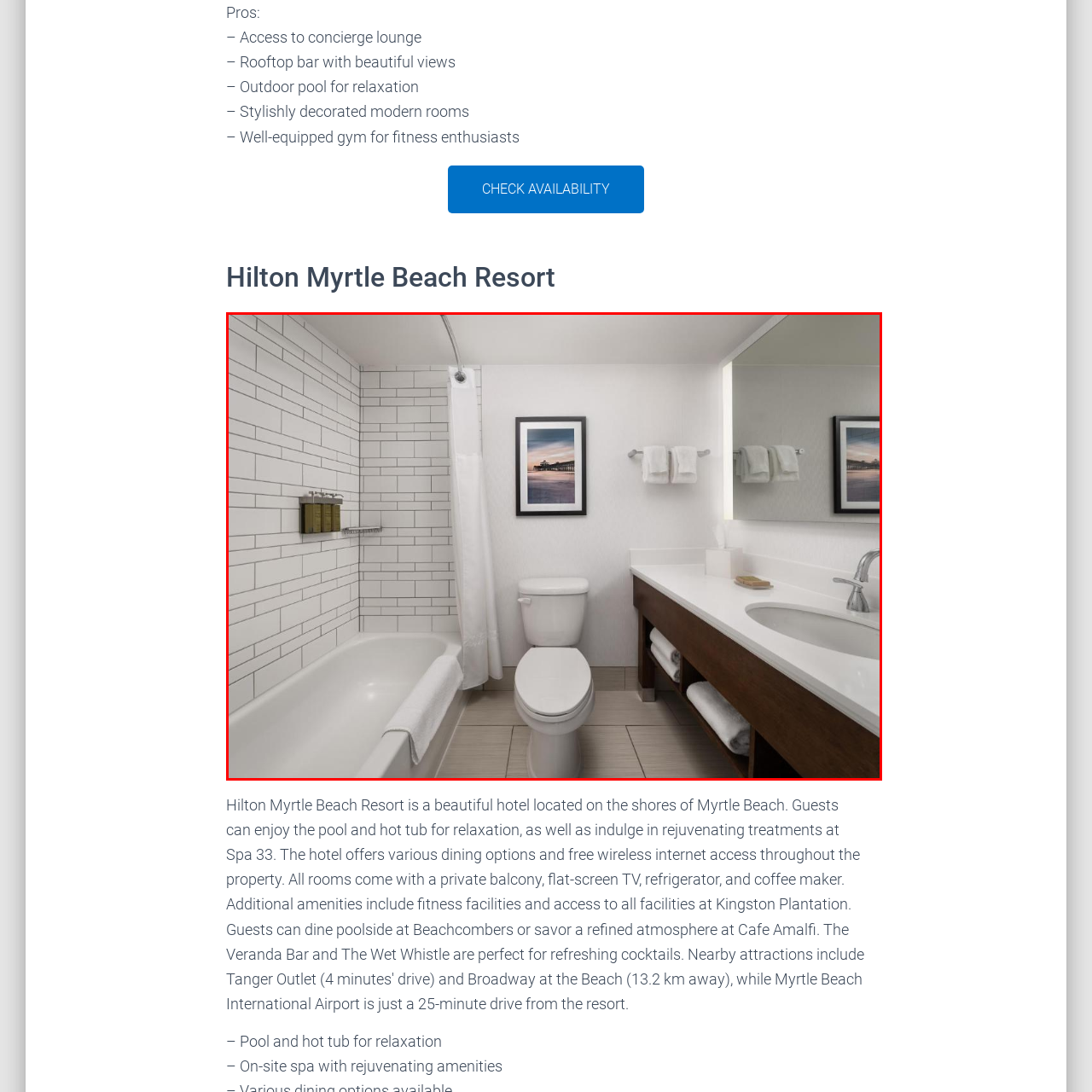Elaborate on the visual content inside the red-framed section with detailed information.

This image showcases a modern bathroom design at the Hilton Myrtle Beach Resort. The space features a clean and stylish aesthetic, highlighted by white subway tiles adorning the shower area, complemented by a sleek bathtub with a crisp white towel draped over it. 

A contemporary toilet is positioned next to a wooden vanity that offers ample storage for towels and personal items, enhancing both functionality and style. Above the sink, a large mirror reflects the well-lit space, fostering an inviting atmosphere. 

On the wall, a framed photograph captures a serene seaside view, adding a touch of elegance and tranquility to the bathroom decor. The overall design embodies comfort and modernity, making it a perfect retreat for relaxation and rejuvenation during a stay at the resort.